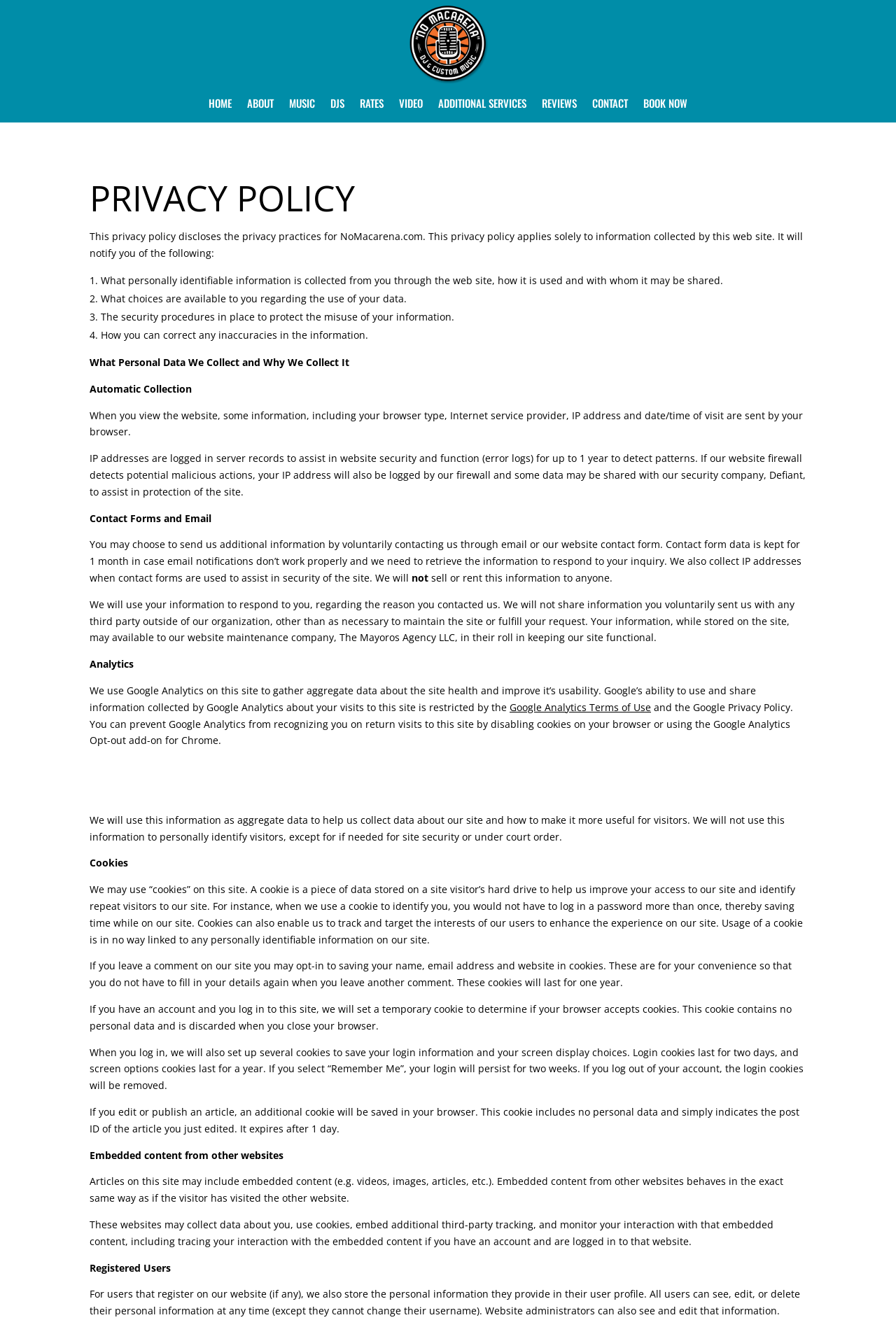Please determine the bounding box coordinates of the clickable area required to carry out the following instruction: "Click the BOOK NOW link". The coordinates must be four float numbers between 0 and 1, represented as [left, top, right, bottom].

[0.718, 0.073, 0.767, 0.085]